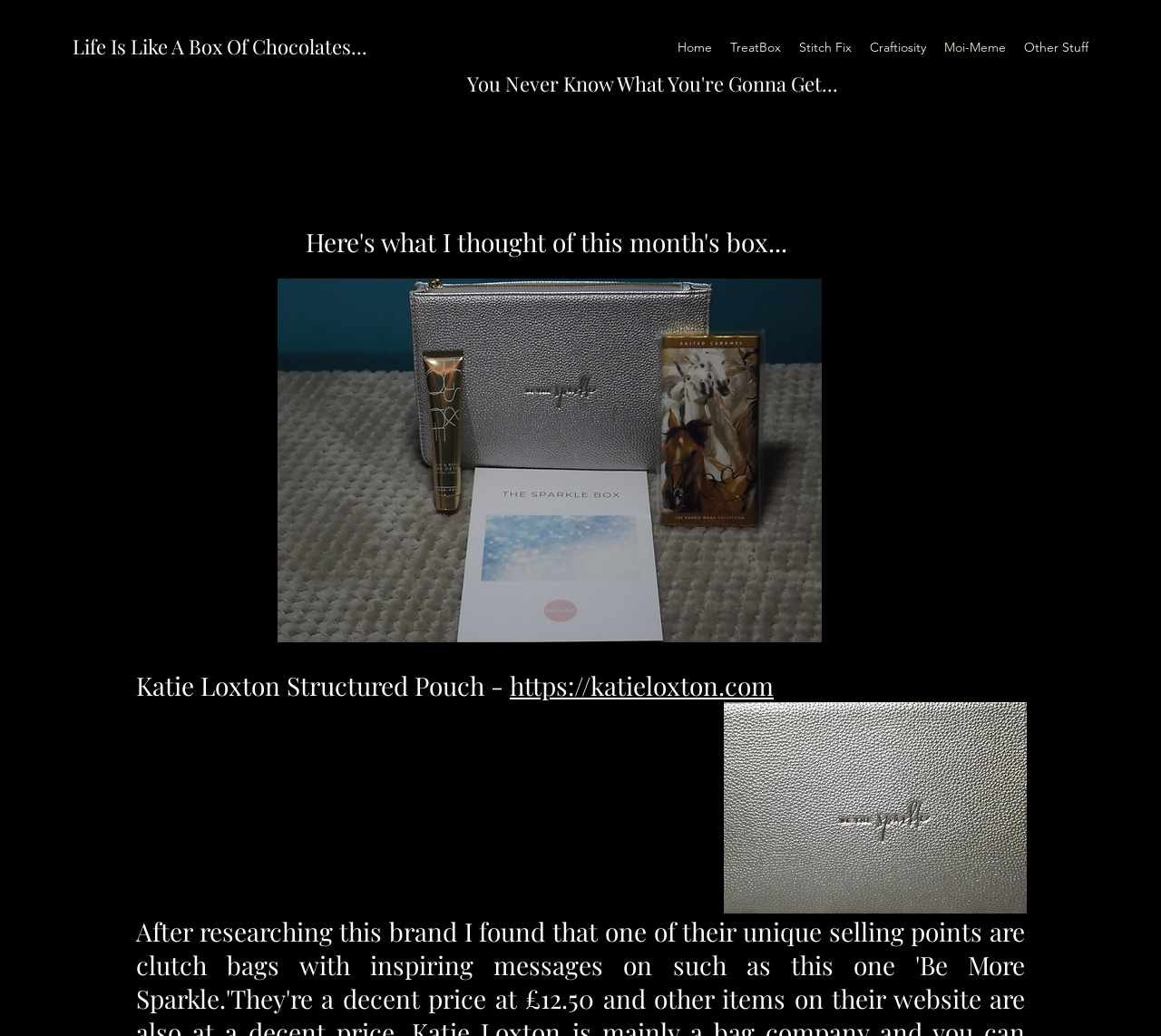Analyze and describe the webpage in a detailed narrative.

The webpage is titled "Moi-Meme" and appears to be a personal blog or review website. At the top left, there is a link titled "Life Is Like A Box Of Chocolates..." which is likely a tagline or a quote. To the right of this link, there is a navigation menu labeled "Site" that contains several links, including "Home", "TreatBox", "Stitch Fix", "Craftiosity", "Moi-Meme", and "Other Stuff". These links are arranged horizontally and take up most of the top section of the page.

Below the navigation menu, there is a heading that reads "You Never Know What You're Gonna Get..." which is centered on the page. This heading is followed by another heading that says "Here's what I thought of this month's box..." which is slightly indented and positioned below the first heading.

On the left side of the page, there is a contact region labeled "Contact : Contact" that spans the entire height of the page. Below this region, there is an image titled "DSCF4529_edited.png" that takes up a significant portion of the page.

Further down the page, there is a heading that reads "Katie Loxton Structured Pouch - https://katieloxton.com" which is accompanied by a link to the Katie Loxton website. Below this heading, there is another image titled "DSCF4531_edited.jpg" that is positioned at the bottom right of the page.

Overall, the webpage appears to be a review or blog post about a monthly subscription box, with images and links to related products or websites.